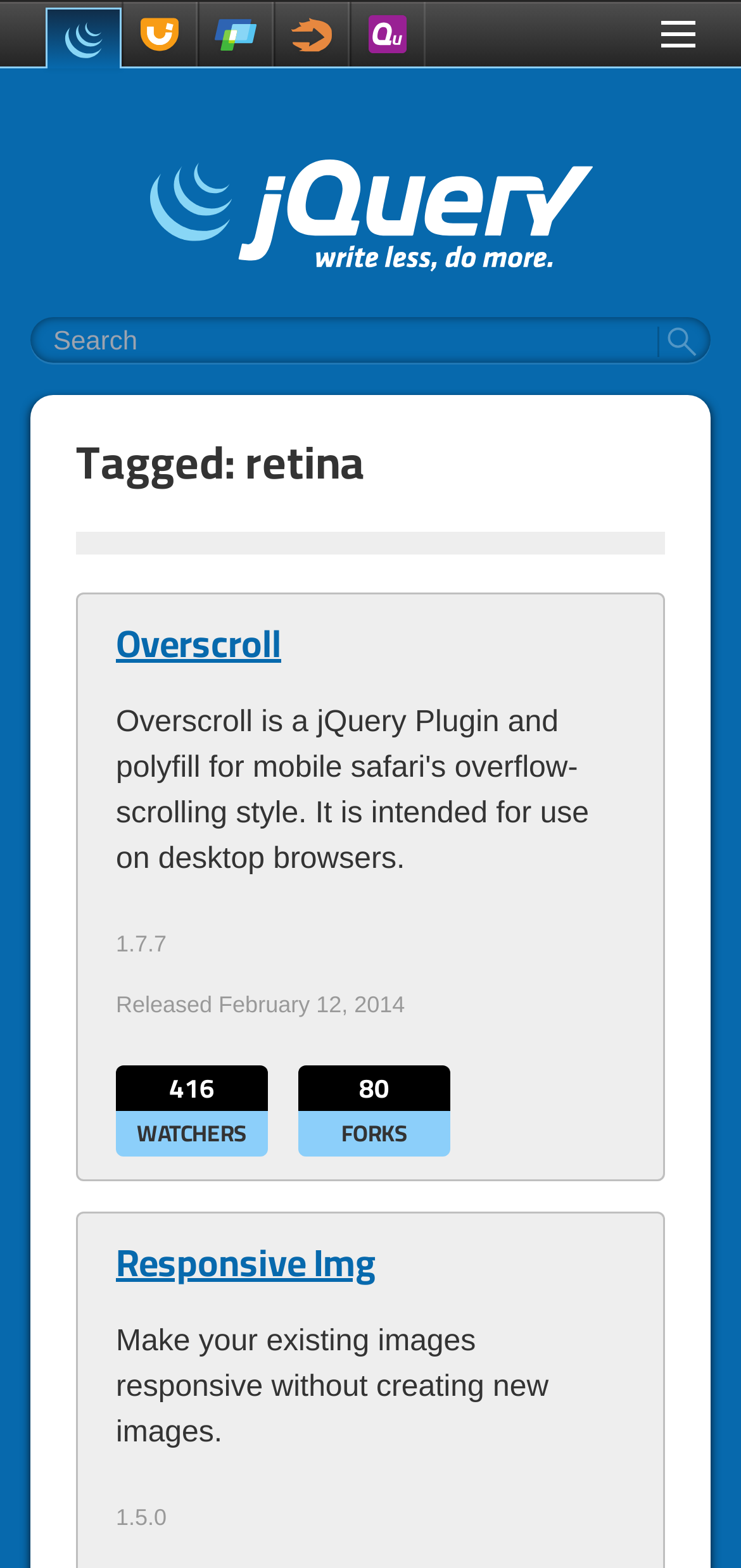What is the description of the Responsive Img plugin?
Utilize the image to construct a detailed and well-explained answer.

The description of the Responsive Img plugin can be found by looking at the static text elements on the page, where it is mentioned as 'Make your existing images responsive without creating new images'.